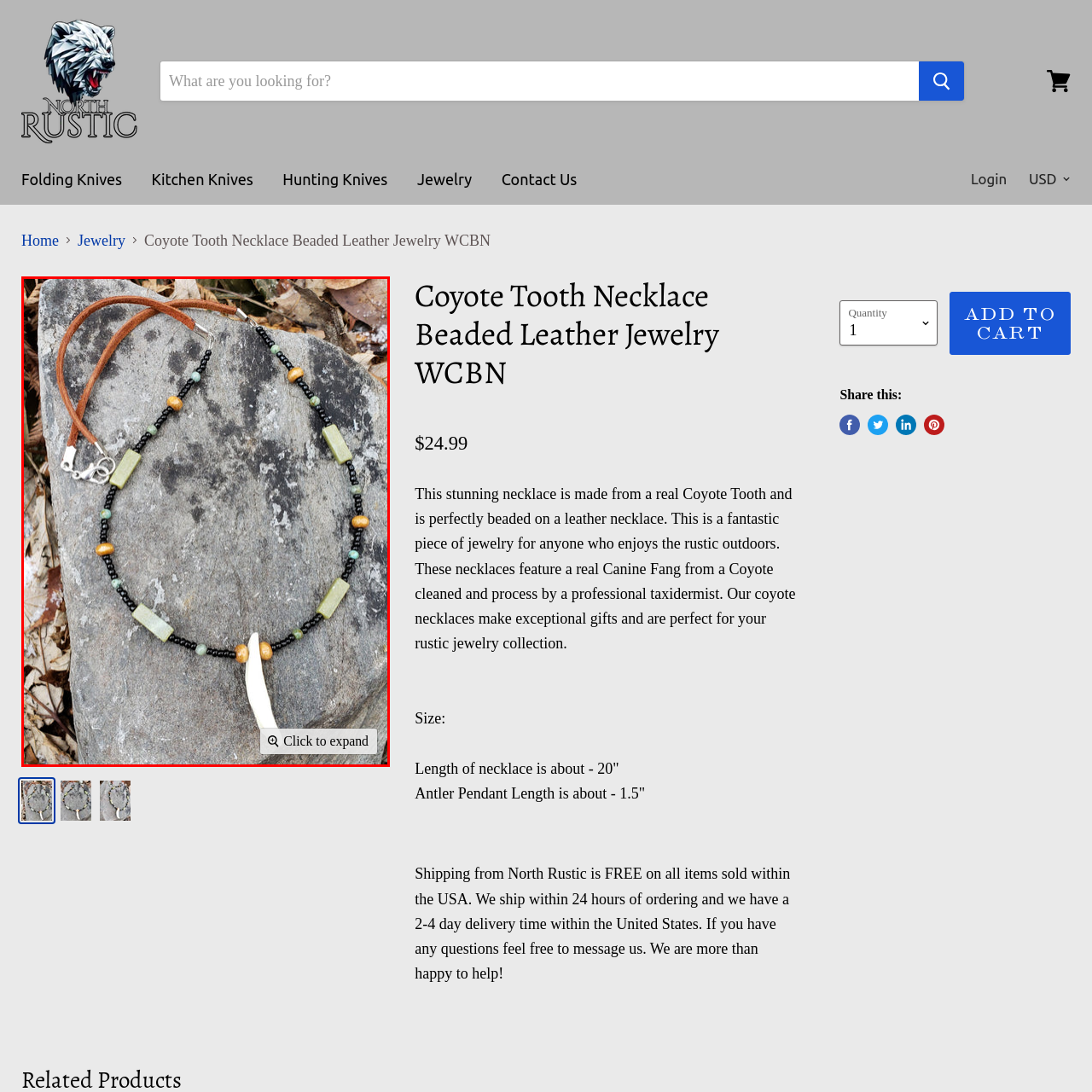Give a comprehensive caption for the image marked by the red rectangle.

This striking jewelry piece features a beautifully crafted necklace showcasing a real coyote tooth pendant. The necklace is intricately beaded with a variety of colors and materials, including black beads, olive-green rectangular stones, and natural wooden accents. The leather cord adds a rustic touch, enhancing the outdoor aesthetic. Set against a textured stone background, this necklace exudes a naturally elegant vibe, making it a perfect accessory for nature lovers and those who appreciate unique handcrafted jewelry. Ideal for adding a distinctive flair to any outfit, it serves not only as a statement piece but also as a memorable gift for adventurous spirits.